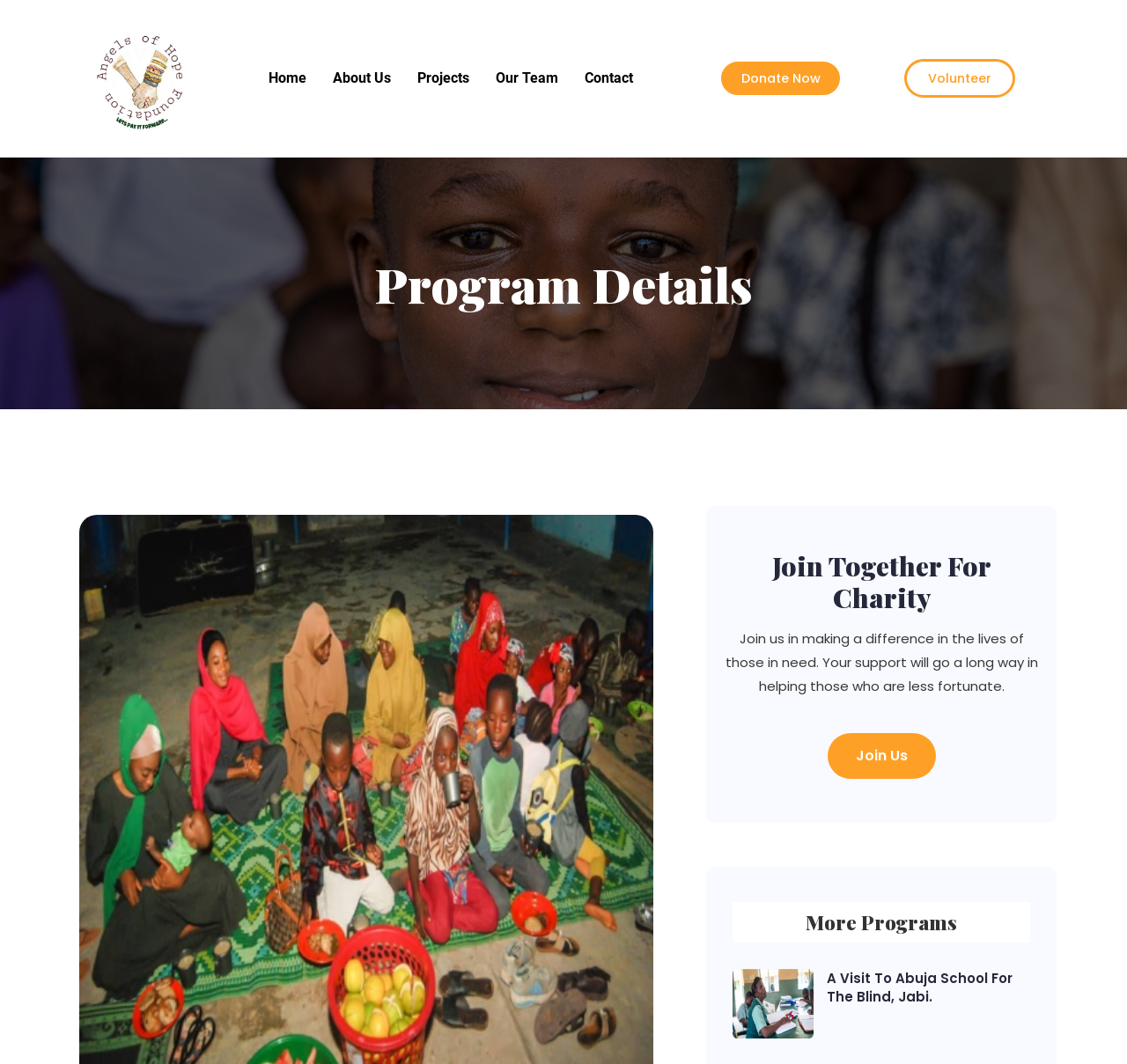Offer a detailed account of what is visible on the webpage.

The webpage is about Angels Of Hope Foundation, a charity organization that helps orphans, widows, blinds, and others across Nigeria. At the top left corner, there is a logo image with a link to PicsArt. 

Below the logo, there is a navigation menu with five links: Home, About Us, Projects, Our Team, and Contact, aligned horizontally and evenly spaced. 

To the right of the navigation menu, there are two prominent buttons: Donate Now and Volunteer, also aligned horizontally. 

The main content of the webpage is divided into sections. The first section has a heading "Program Details" at the top left. 

Below the "Program Details" heading, there is a section with a heading "Join Together For Charity" and a paragraph of text describing the charity's mission. This section also has a "Join Us" button. 

Further down, there is another section with a heading "More Programs" and a link to explore more programs. This section also contains a figure with a link. 

The final section has a heading "A Visit To Abuja School For The Blind, Jabi" and a link to the same title.